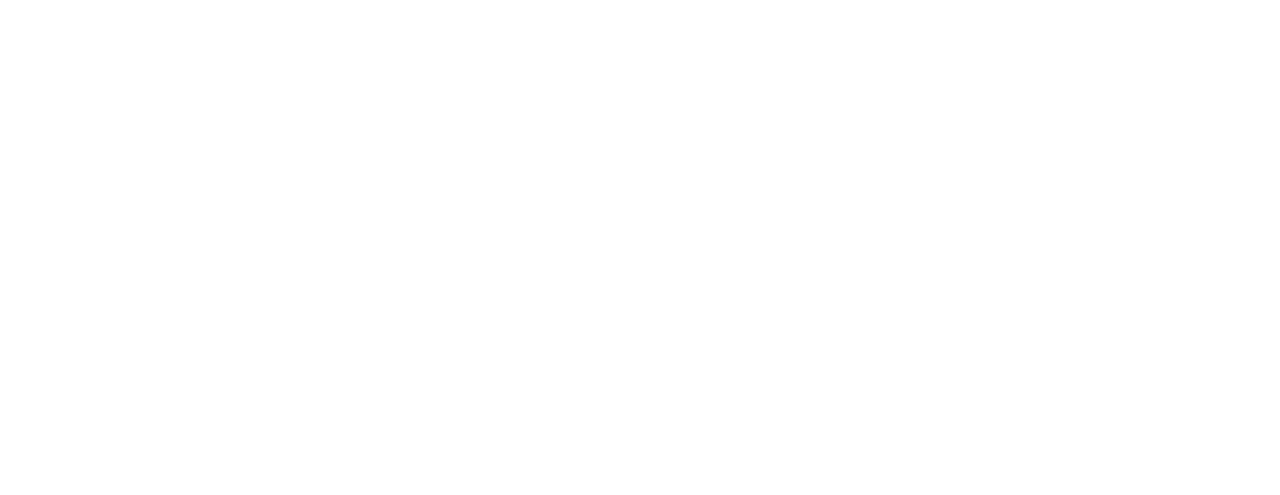Provide the bounding box coordinates for the UI element described in this sentence: "name="form_fields[41d638d]" placeholder="Proposed closing date"". The coordinates should be four float values between 0 and 1, i.e., [left, top, right, bottom].

None